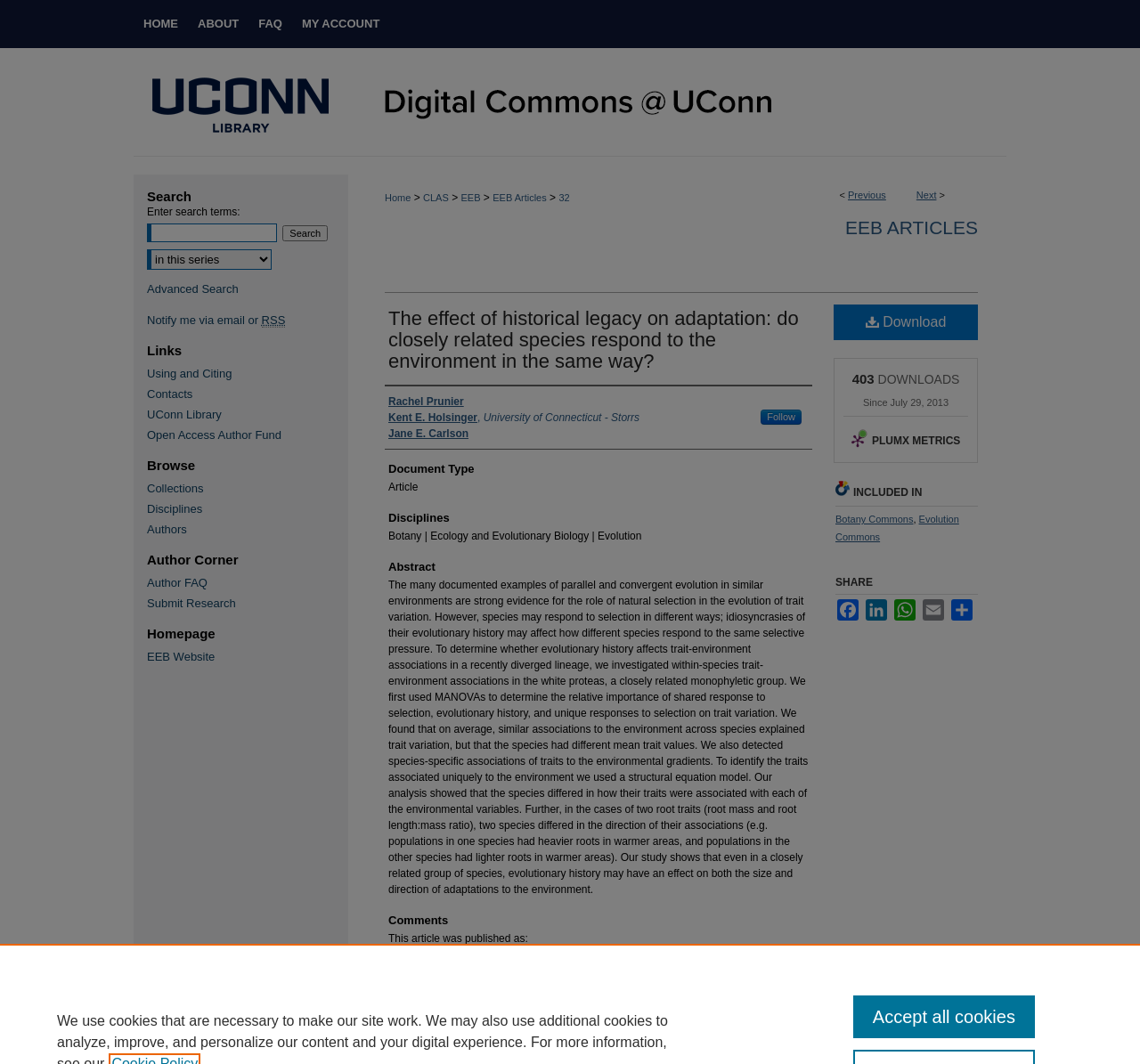Please identify the bounding box coordinates for the region that you need to click to follow this instruction: "Search for articles".

[0.129, 0.193, 0.211, 0.205]